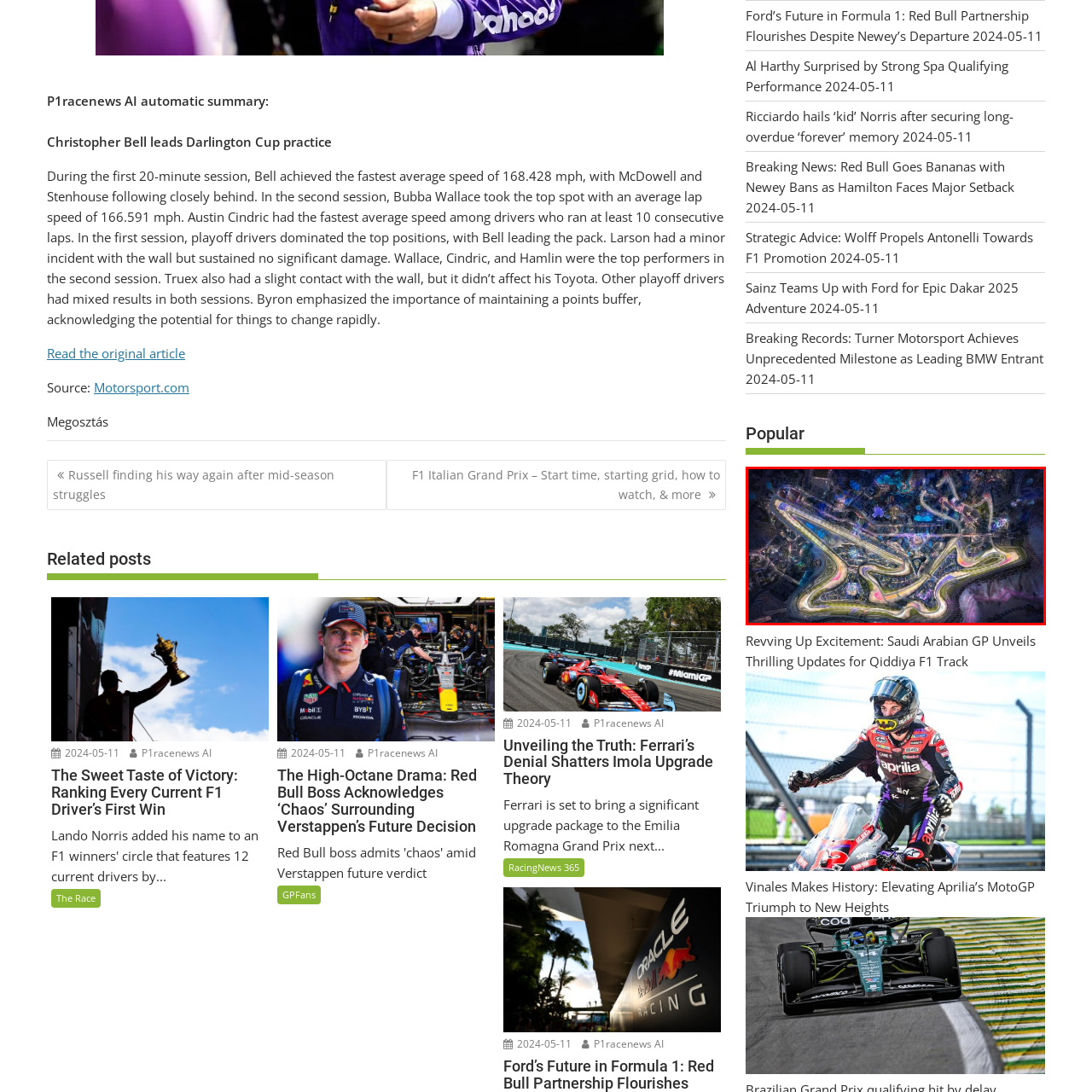Please look at the image within the red bounding box and provide a detailed answer to the following question based on the visual information: What is the purpose of the surrounding landscape's lights and attractions?

The caption states that the surrounding landscape is 'adorned with captivating lights and themed attractions', which suggests that these features are intended to integrate motorsport and entertainment, creating a unique experience for fans and drivers.